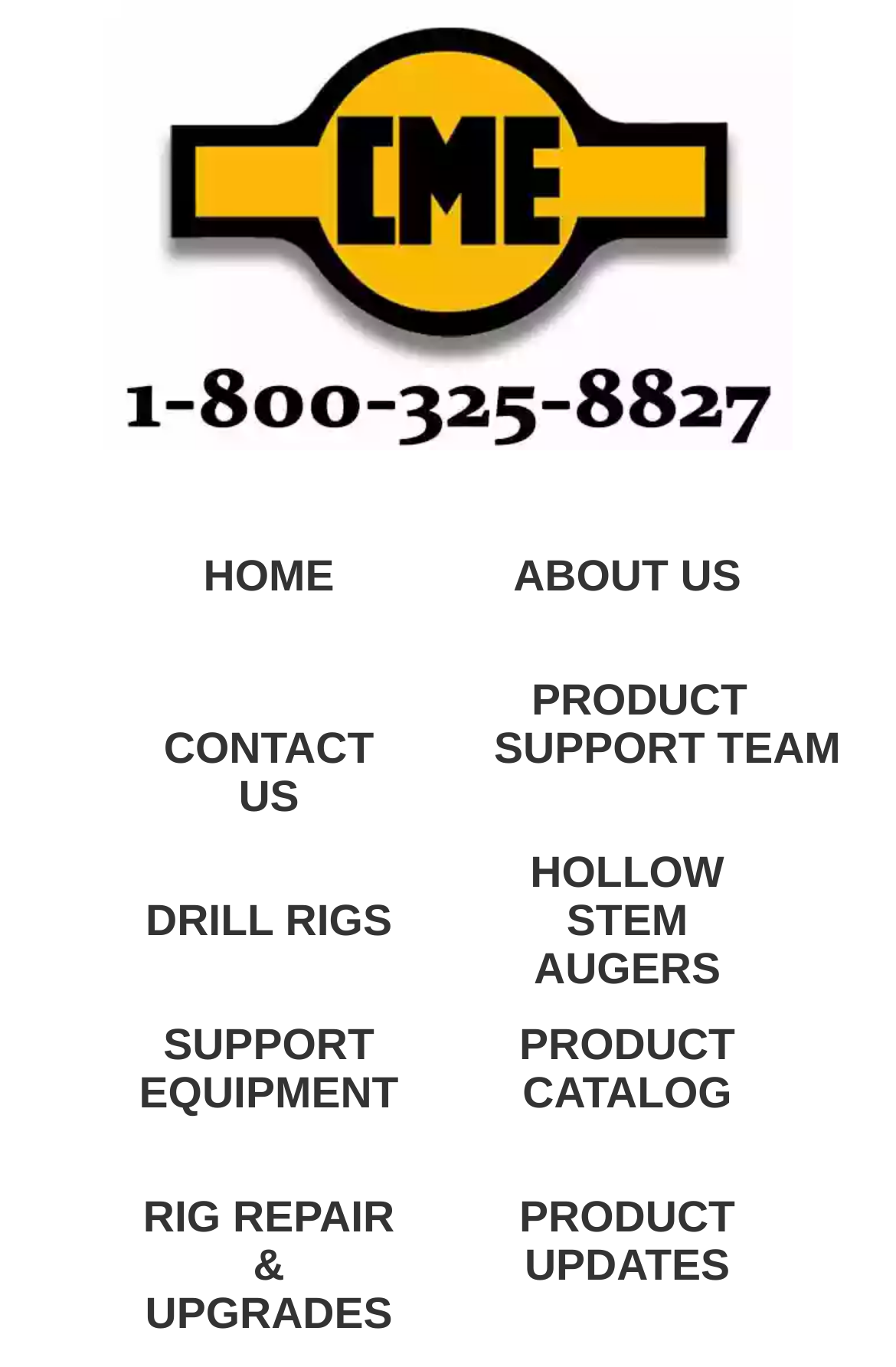Using the information in the image, give a detailed answer to the following question: What is the last link in the main navigation?

I looked at the main navigation links and found that the last link is 'RIG REPAIR & UPGRADES'.